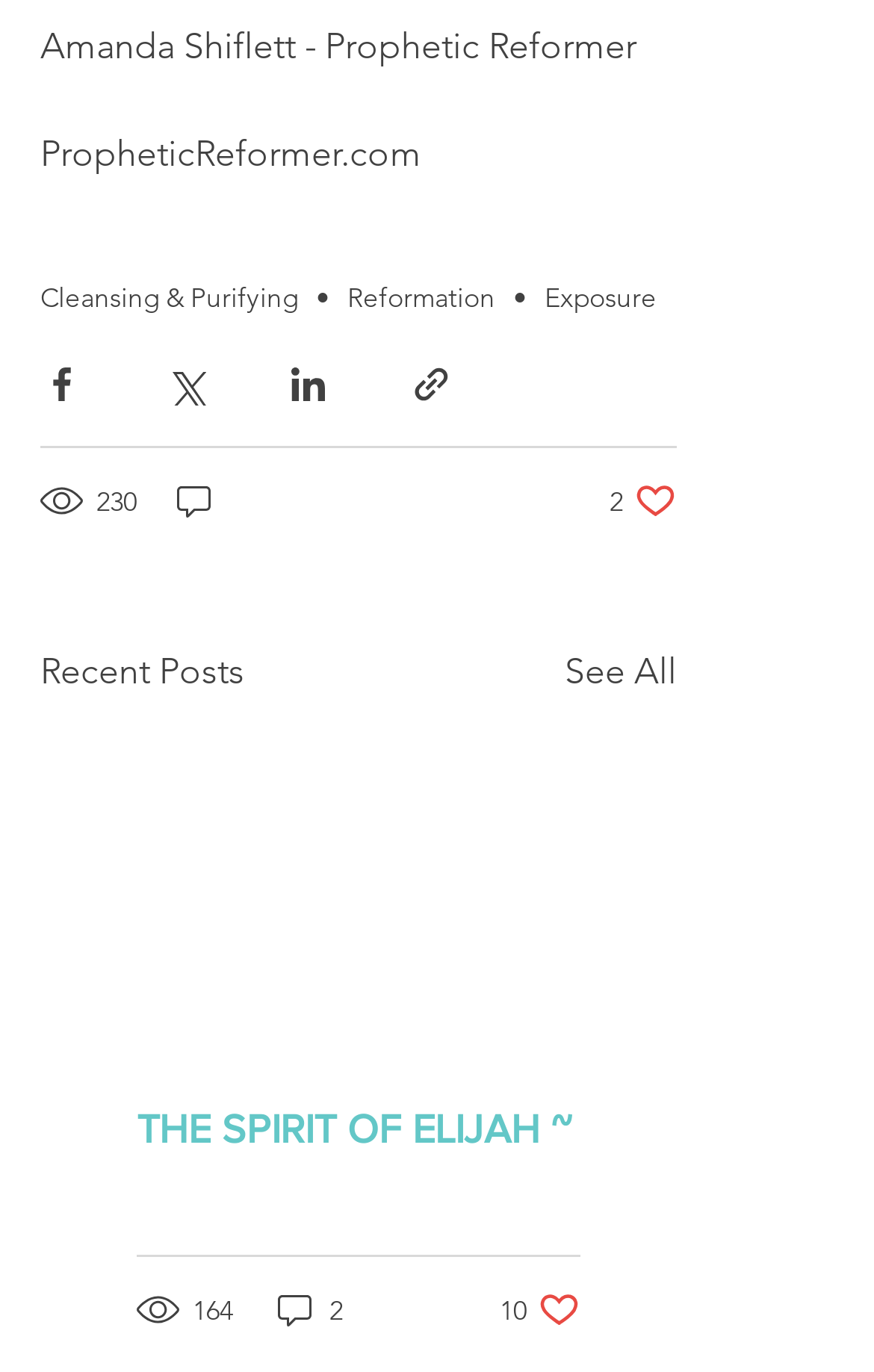Carefully examine the image and provide an in-depth answer to the question: How many views does the current post have?

The number of views for the current post can be found below the social media sharing buttons, where it says '230 views'. This indicates that the post has been viewed 230 times.